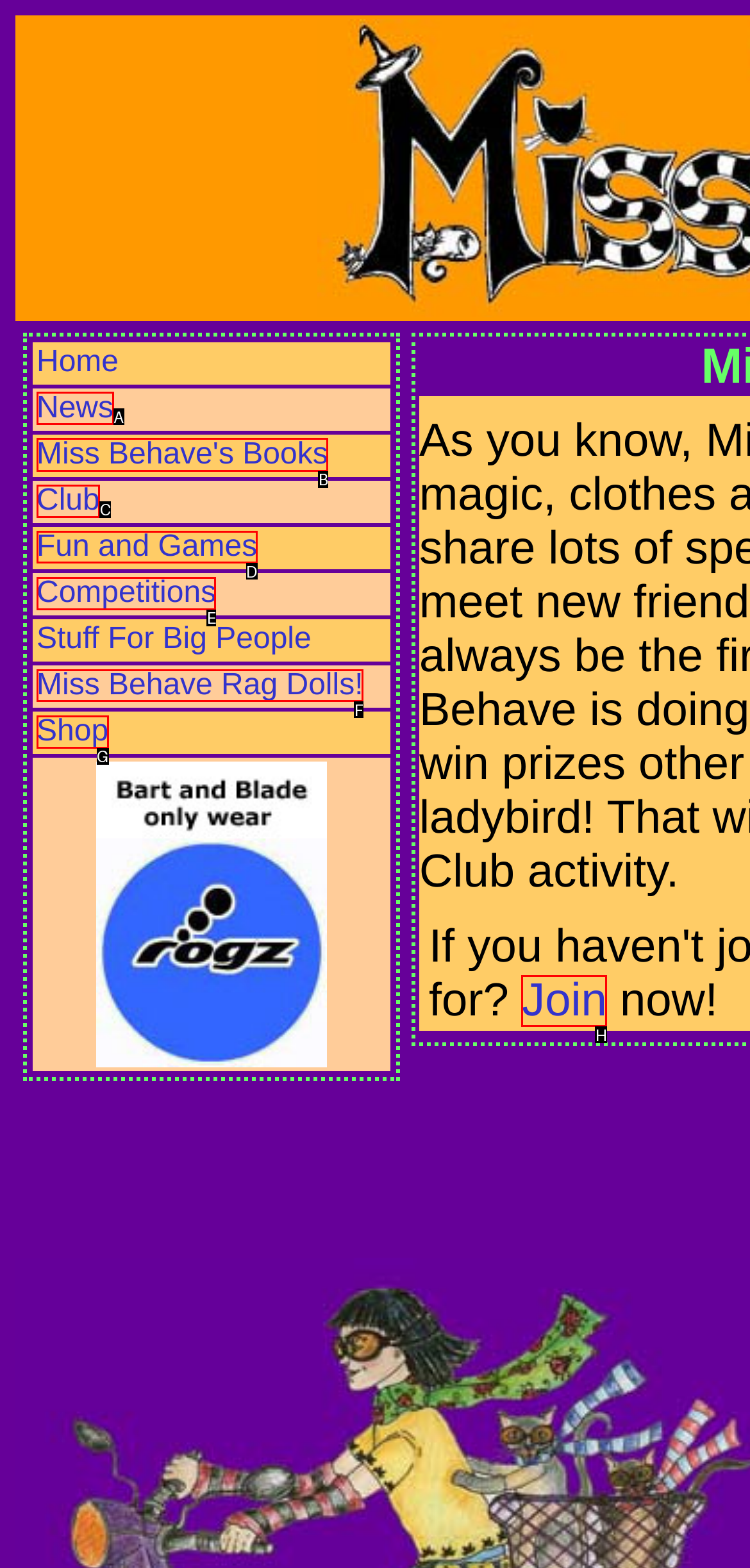Identify the HTML element to select in order to accomplish the following task: Check Competitions
Reply with the letter of the chosen option from the given choices directly.

E